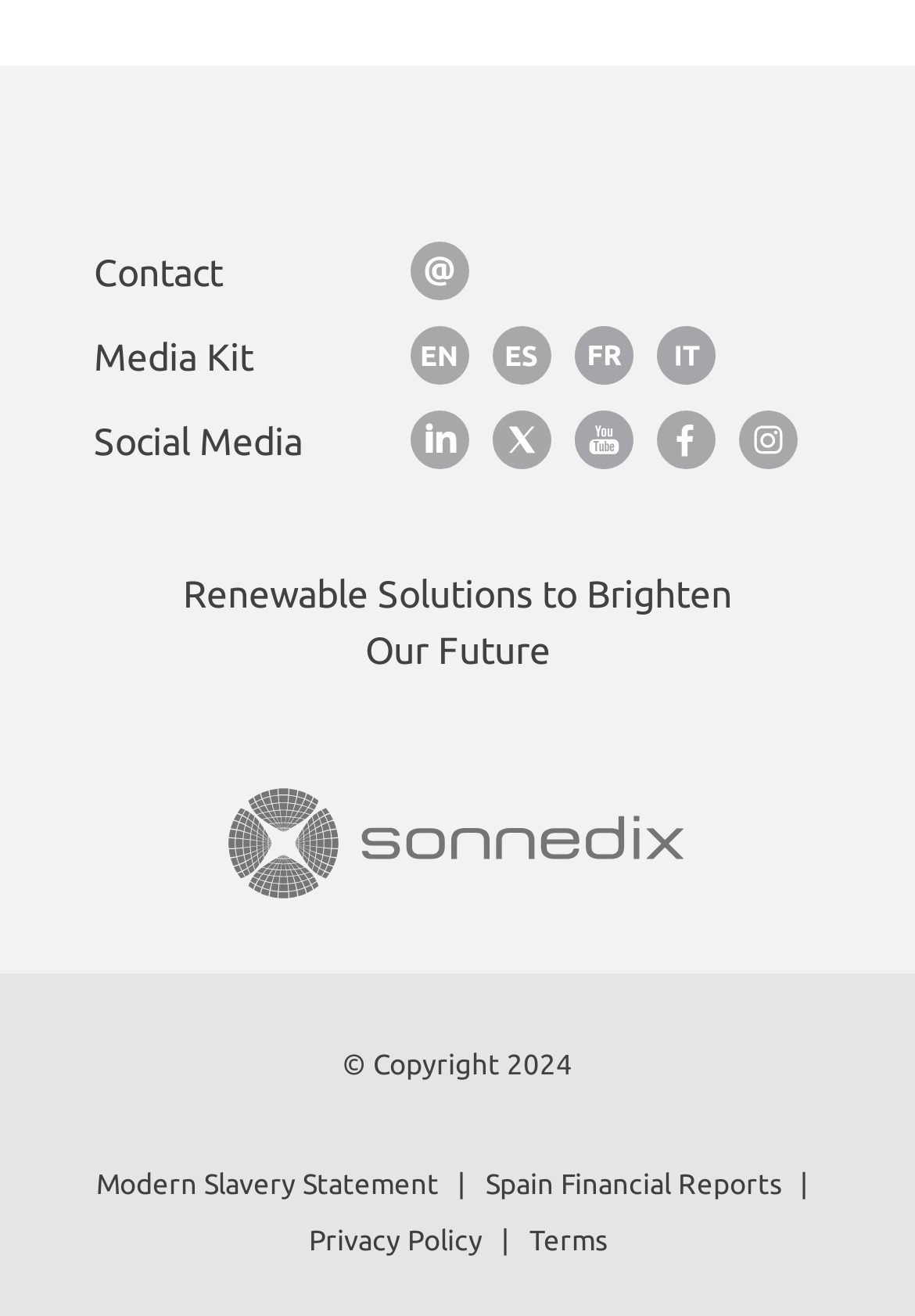Identify the bounding box coordinates of the region I need to click to complete this instruction: "Go back to homepage".

[0.228, 0.596, 0.772, 0.687]